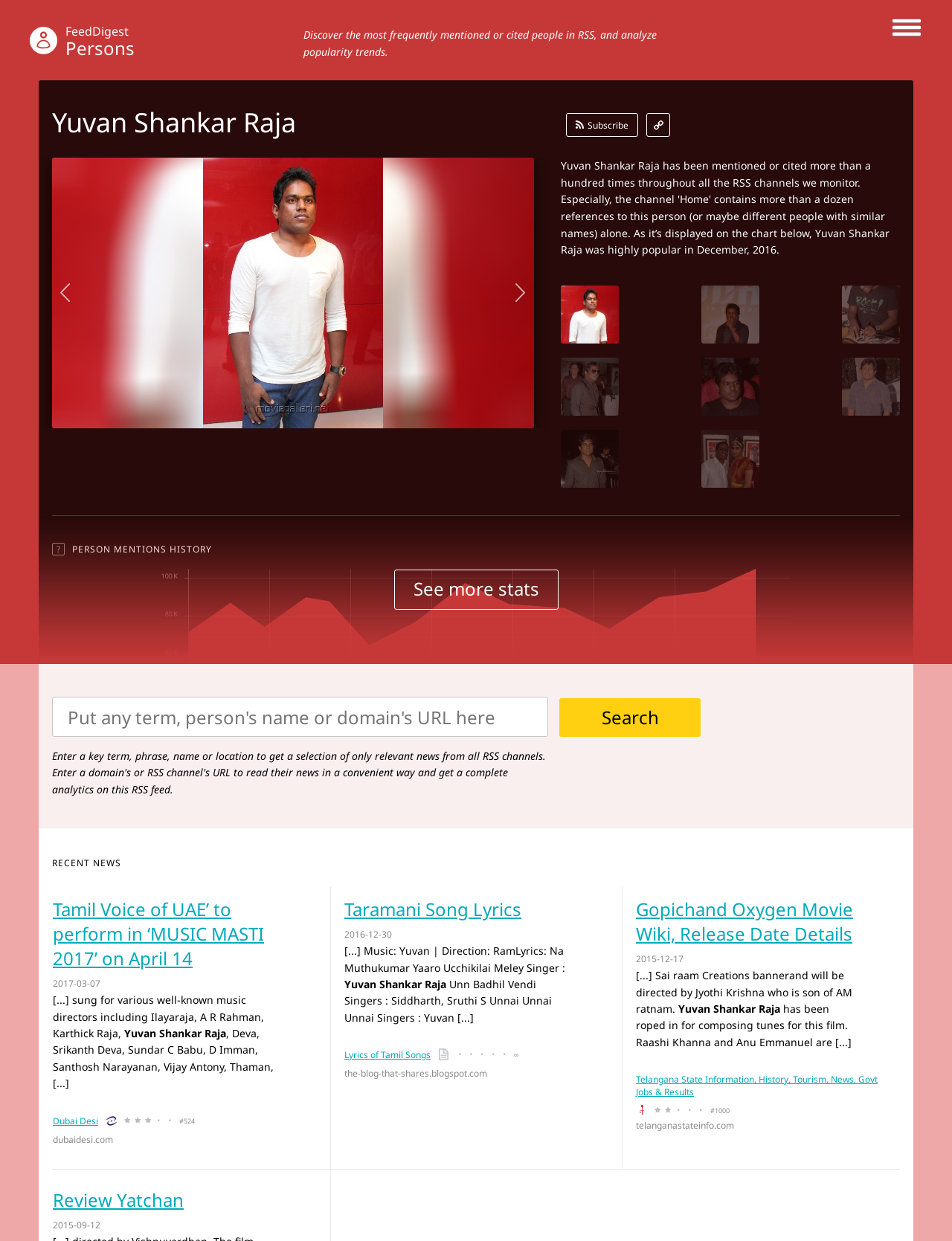Find the bounding box coordinates of the area to click in order to follow the instruction: "Read news about Tamil Voice of UAE".

[0.055, 0.723, 0.291, 0.782]